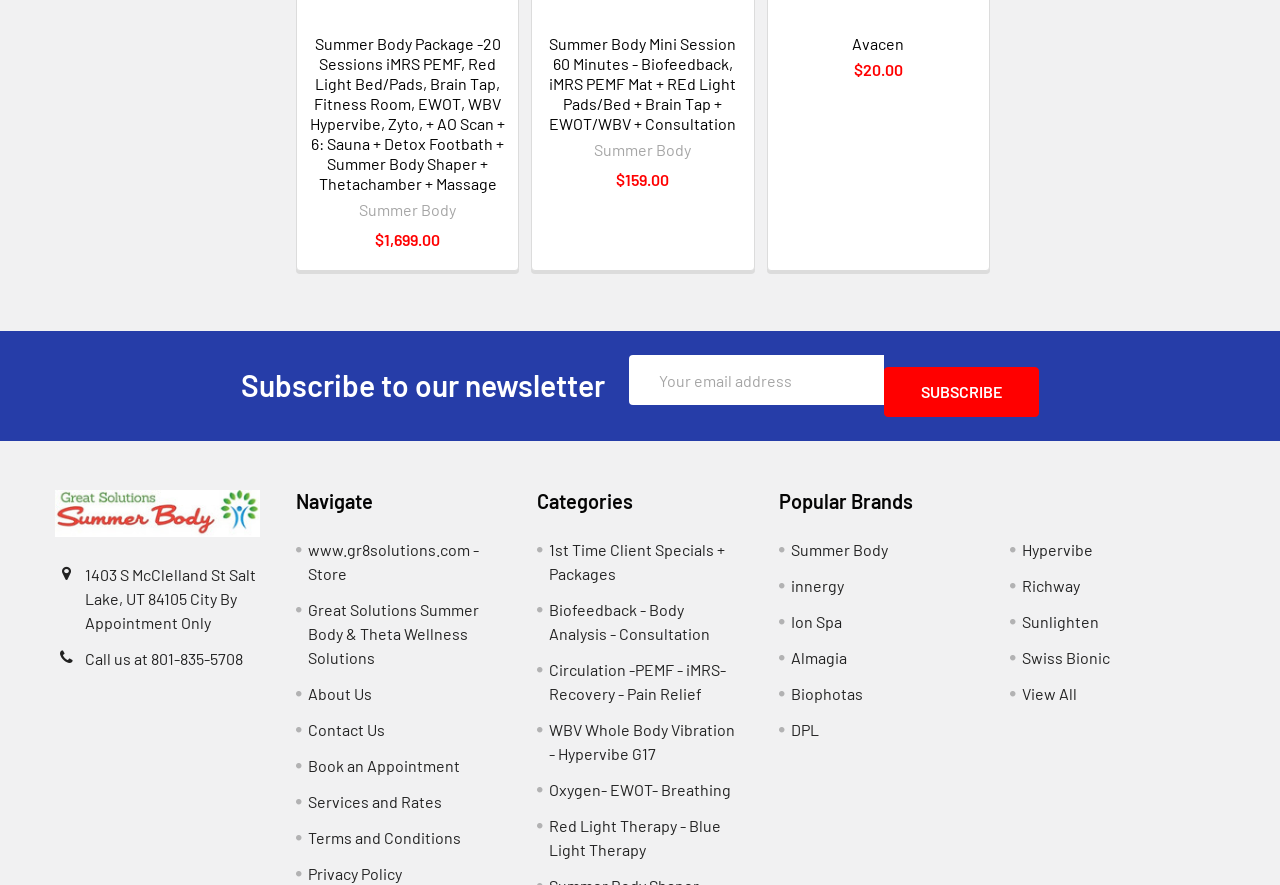Show the bounding box coordinates of the region that should be clicked to follow the instruction: "Click the 'Subscribe' button."

[0.69, 0.421, 0.812, 0.478]